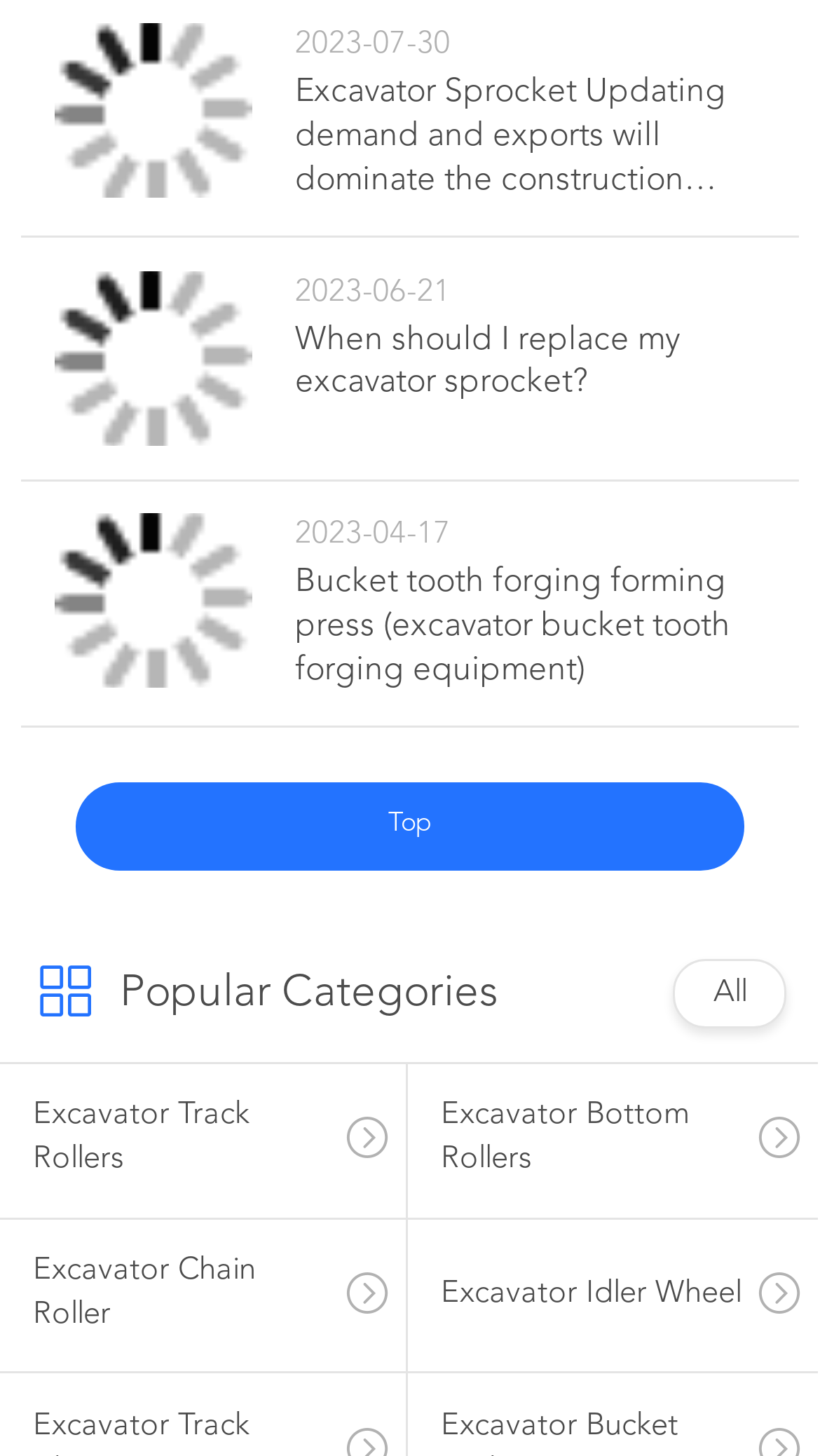Please look at the image and answer the question with a detailed explanation: What is the purpose of the 'Top' button?

The 'Top' button is likely used to navigate to the top of the webpage, allowing users to quickly scroll back up to the top of the page.